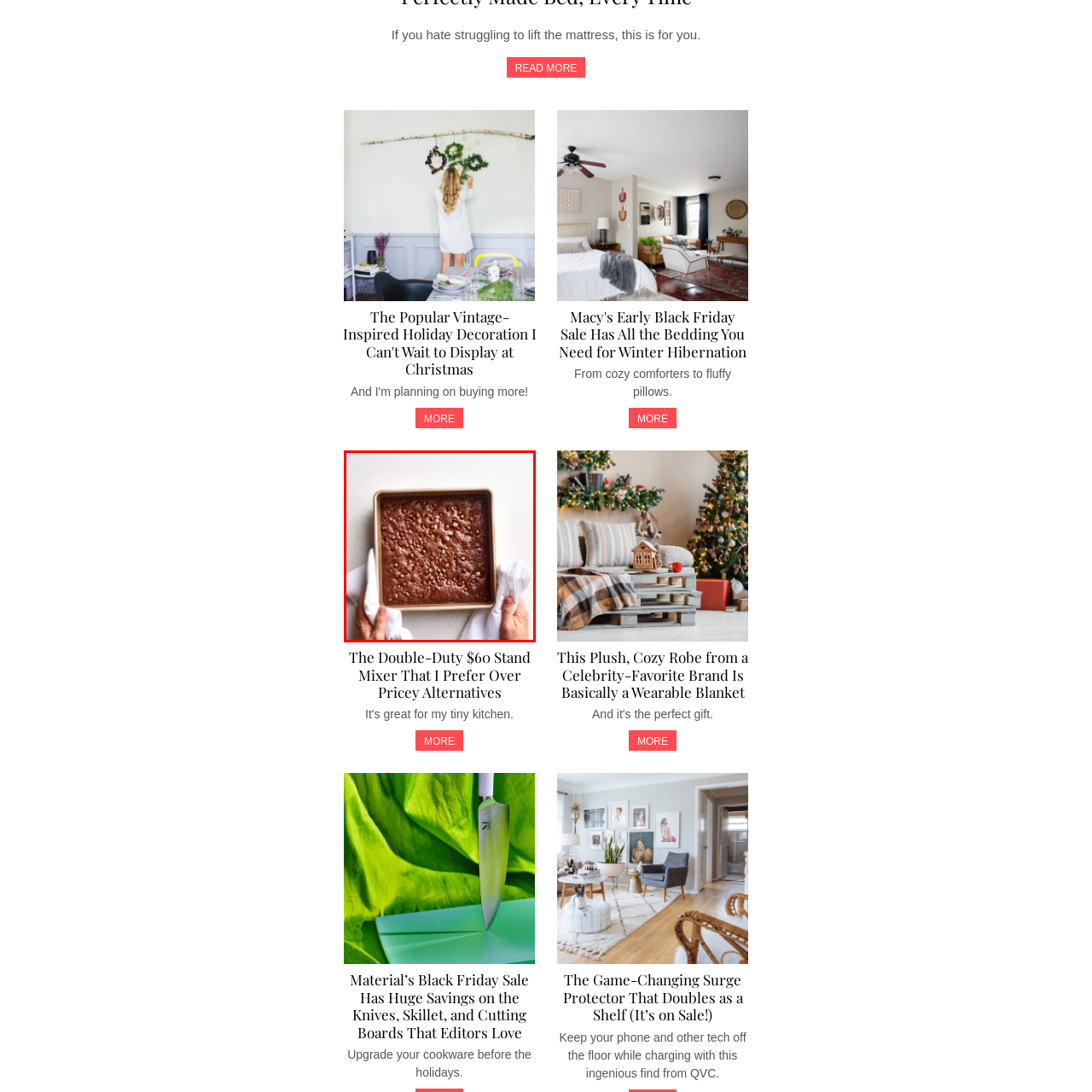Analyze the image encased in the red boundary, What is holding the baking pan?
 Respond using a single word or phrase.

Two hands with cloth towels